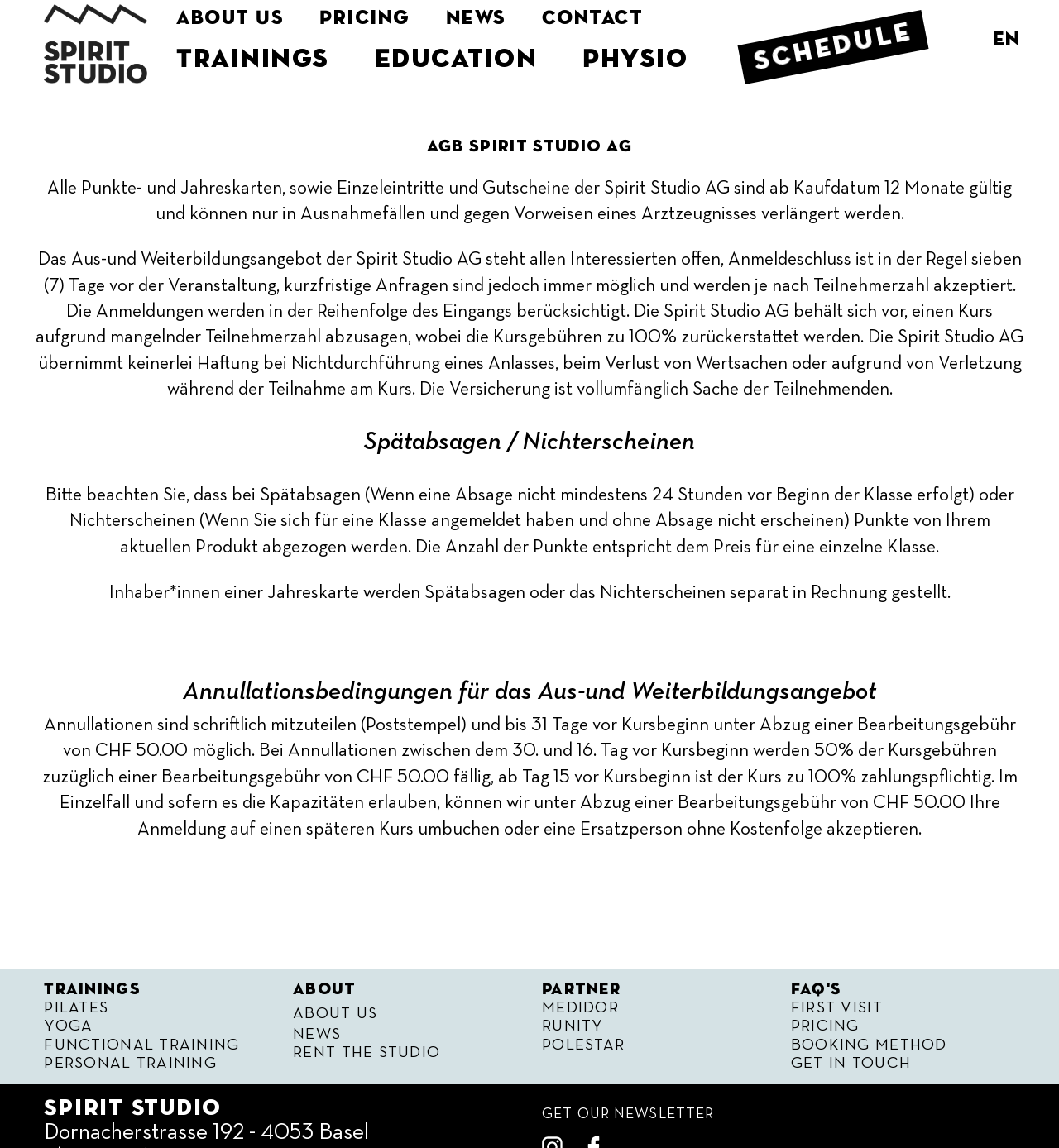Please identify the bounding box coordinates of the element's region that needs to be clicked to fulfill the following instruction: "Click on the 'GET OUR NEWSLETTER' link". The bounding box coordinates should consist of four float numbers between 0 and 1, i.e., [left, top, right, bottom].

[0.512, 0.965, 0.688, 0.978]